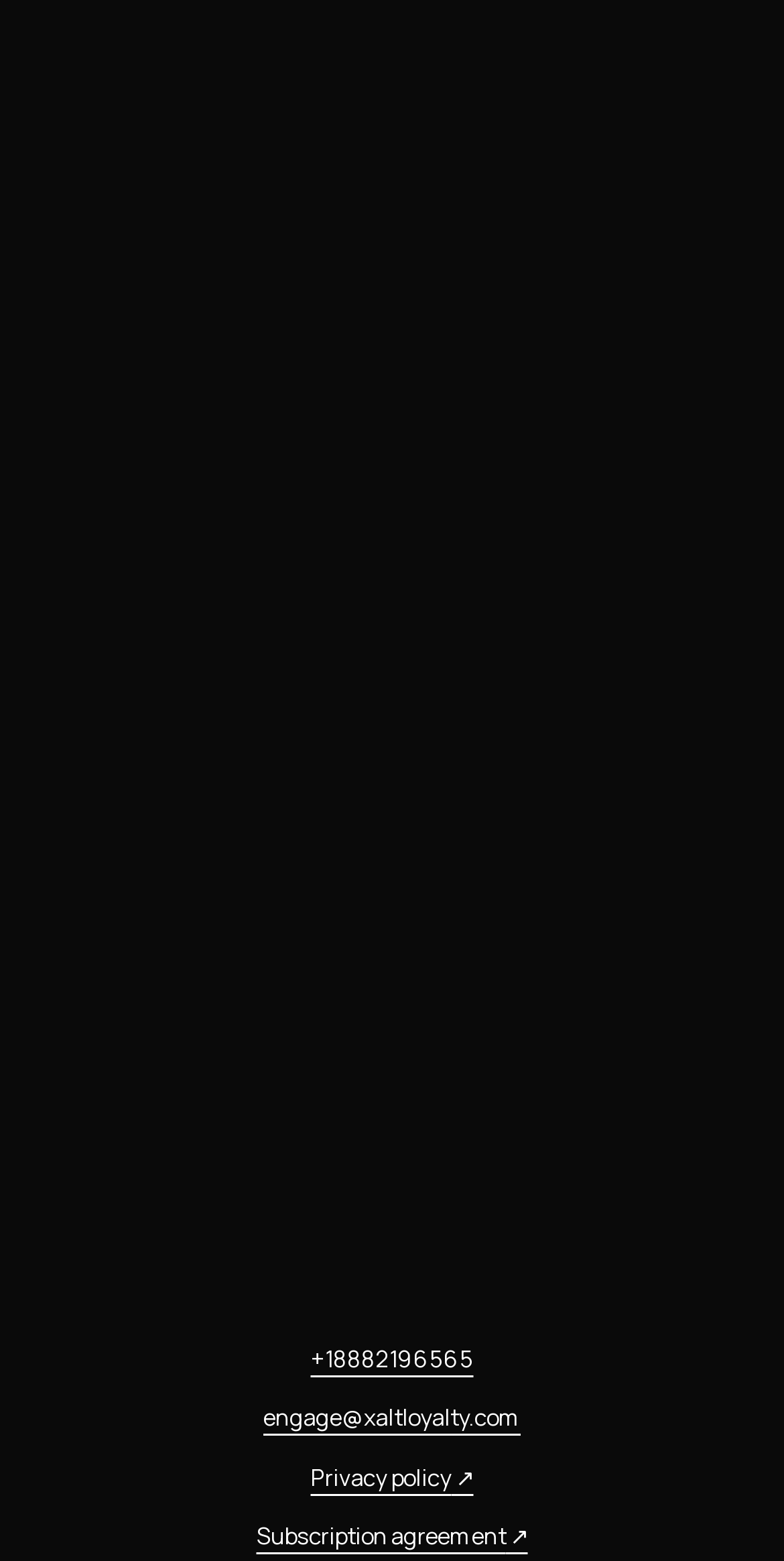Use a single word or phrase to answer the question: 
What is the position of the 'Book a demo' link?

Middle right